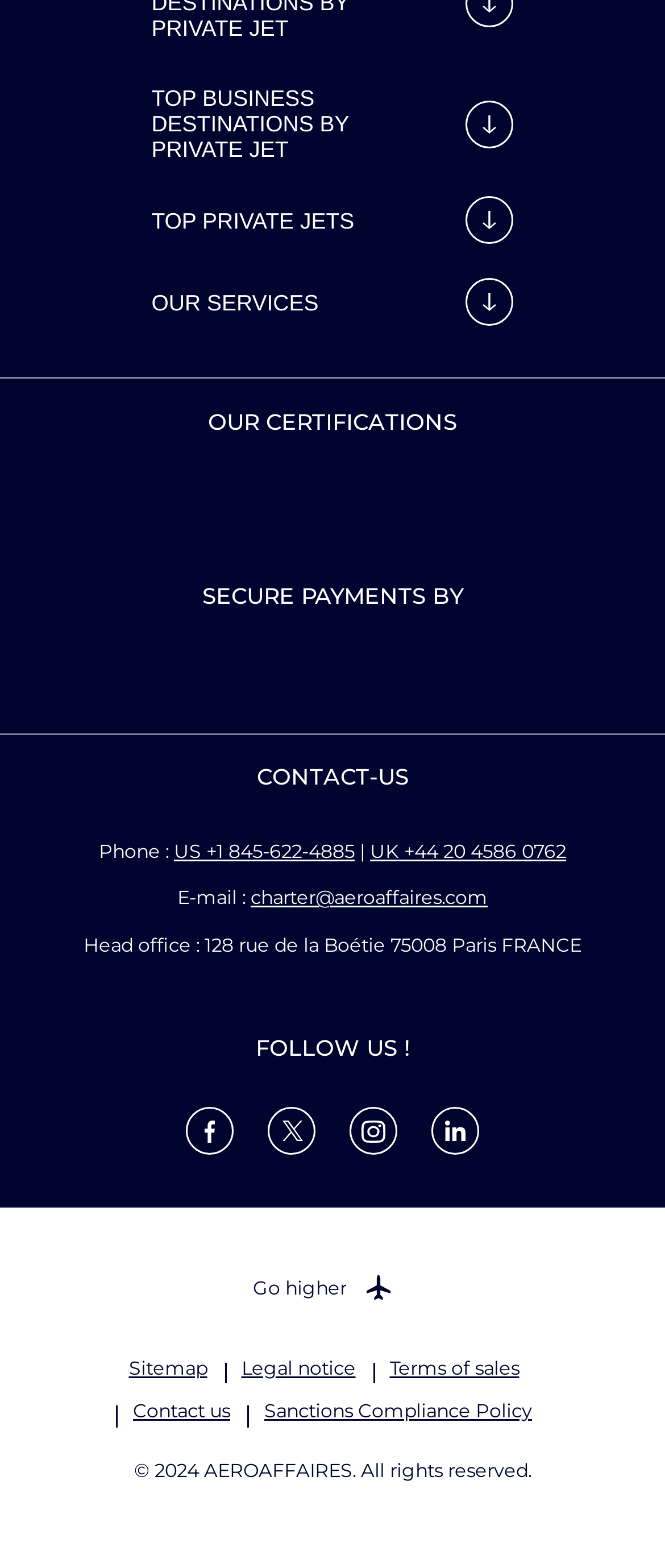What is the phone number for Aeroaffaires in the US?
Based on the image, provide your answer in one word or phrase.

+1 845-622-4885